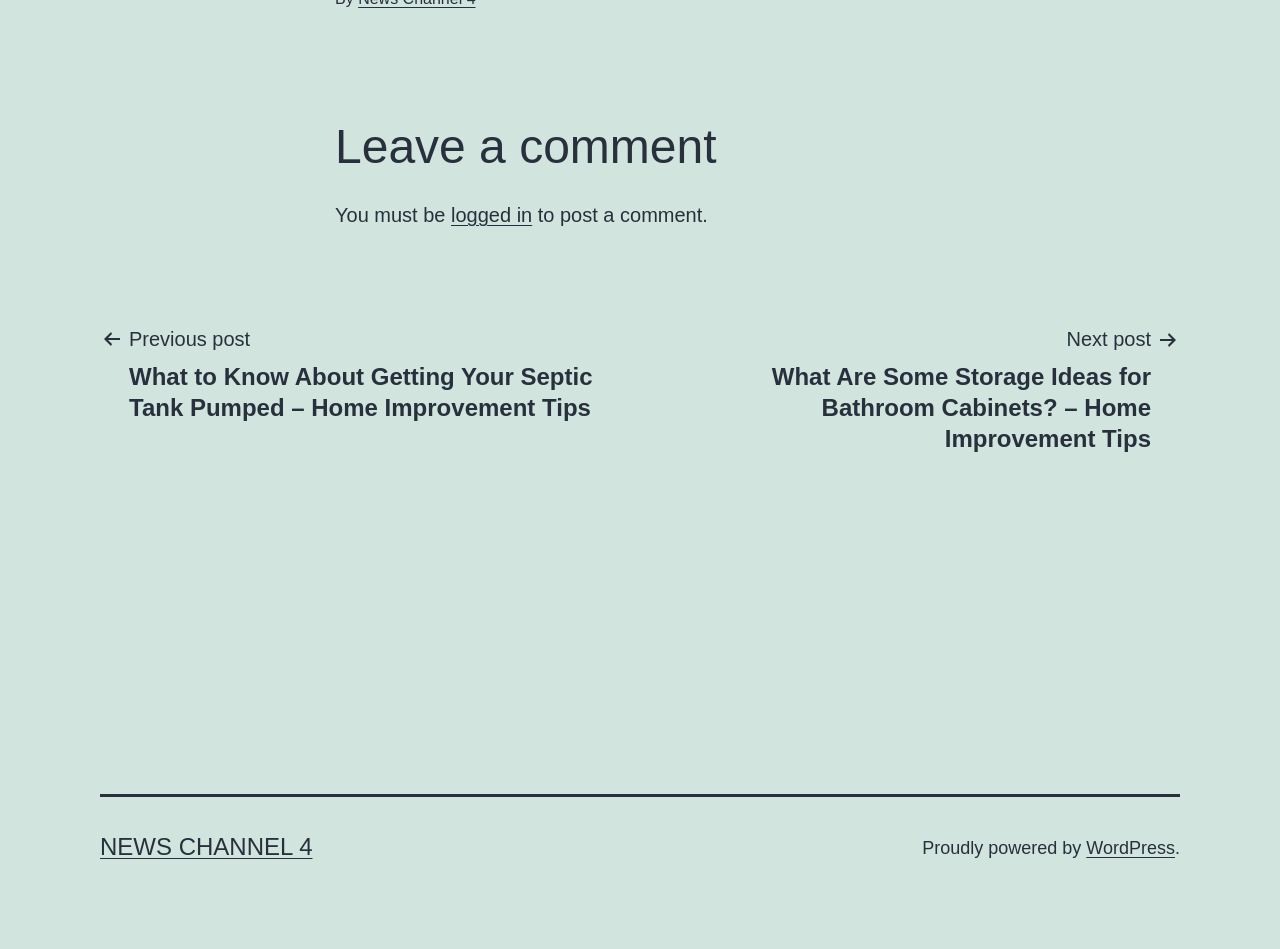Review the image closely and give a comprehensive answer to the question: What is required to post a comment?

The static text 'You must be logged in to post a comment.' indicates that users need to be logged in to post a comment on this webpage.